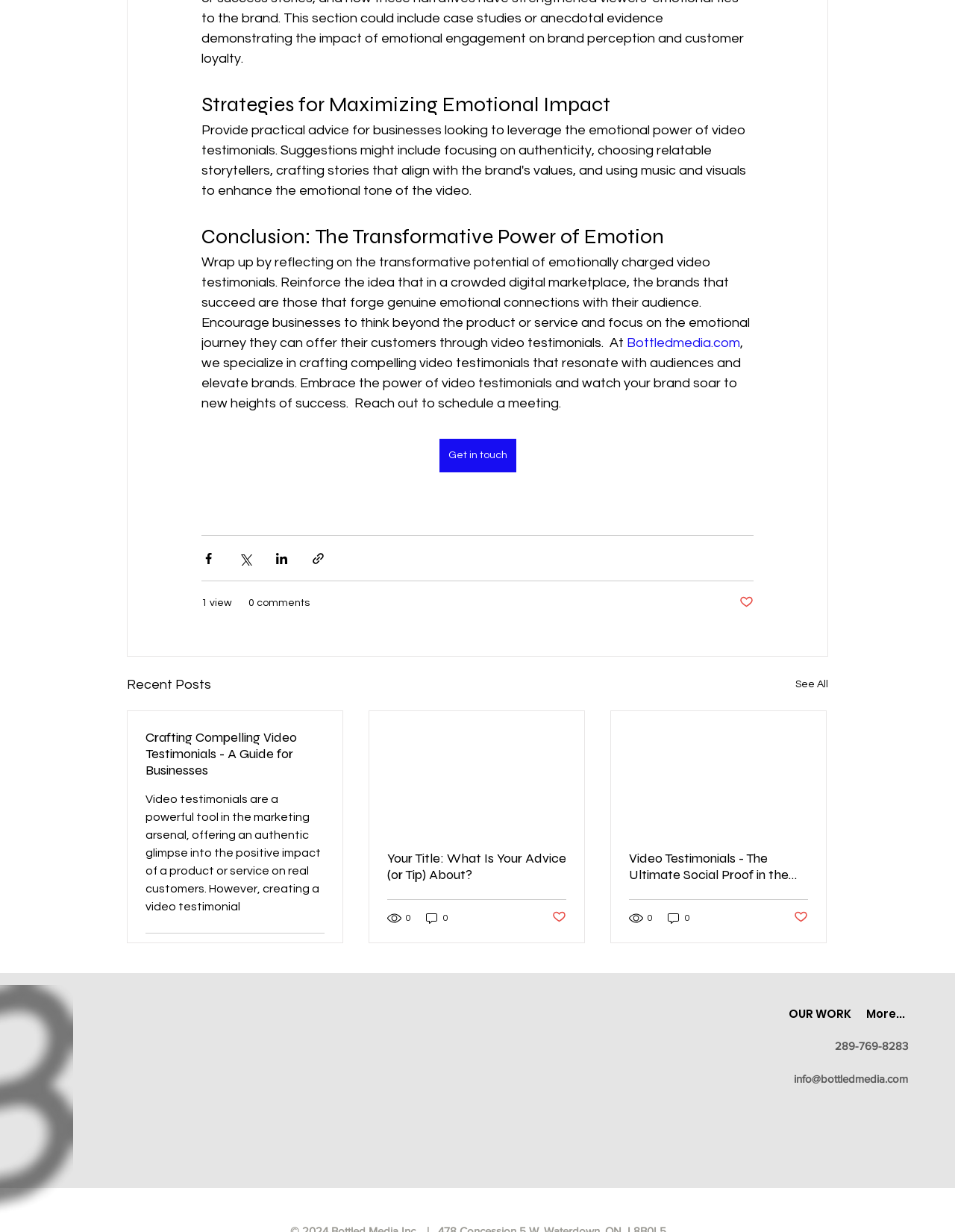Please determine the bounding box coordinates for the UI element described as: "aria-label="Grey Facebook Icon"".

[0.871, 0.909, 0.904, 0.934]